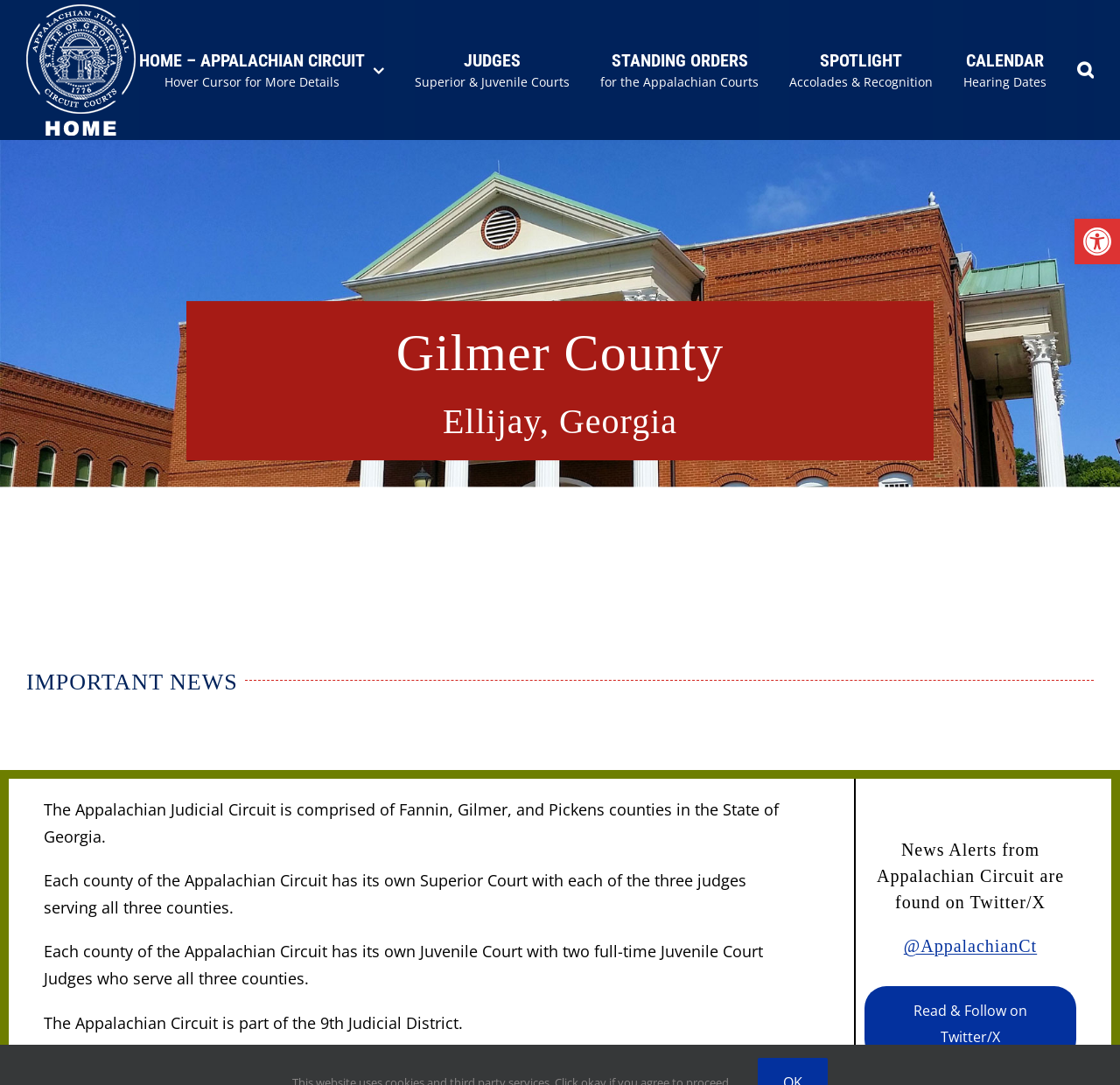Determine the bounding box coordinates of the element that should be clicked to execute the following command: "Search for something".

[0.962, 0.0, 0.977, 0.129]